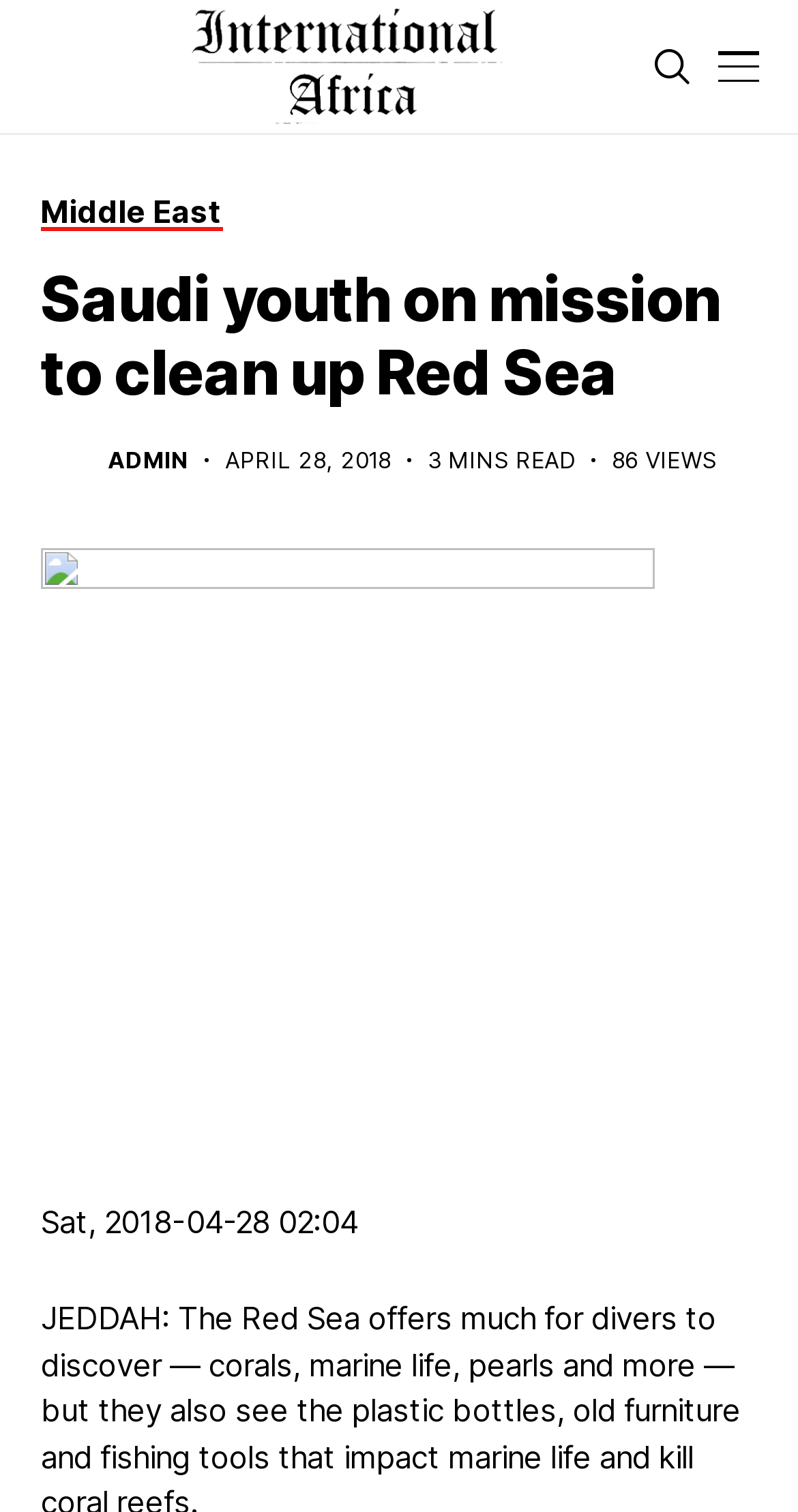Please determine the heading text of this webpage.

Saudi youth on mission to clean up Red Sea